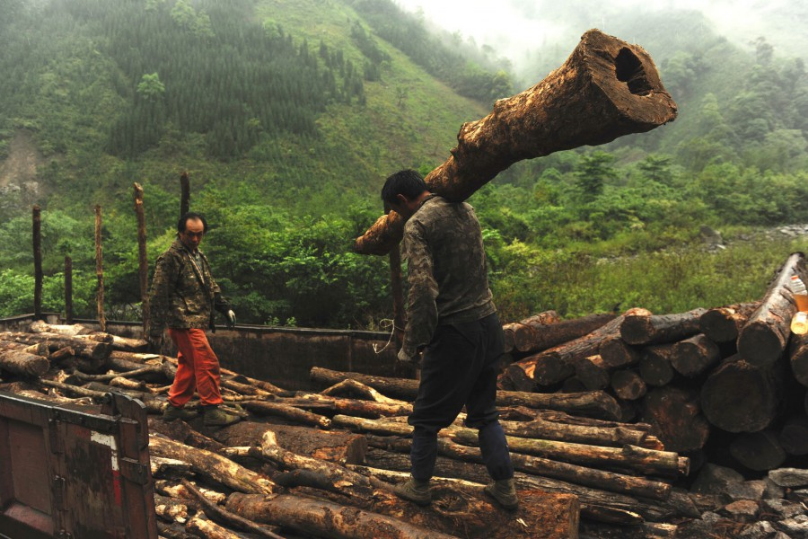Provide an extensive narrative of what is shown in the image.

The image captures two individuals engaged in logging operations in the Fentongzhai Nature Reserve, part of the UNESCO-designated Sichuan Giant Panda Sanctuaries. Surrounded by lush greenery and misty mountains, the scene illustrates the ongoing threats to the natural habitat of giant pandas. One worker is seen carrying a sizable log over his shoulder, while the other stands next to a pile of wooden logs. This illegal logging is alarming, particularly in an area designated for the protection of endangered species like the giant panda, whose population has dwindled to fewer than 2,000 due to habitat loss driven largely by deforestation. The image highlights concerns raised by environmentalists about loopholes in forestry regulations that allow such practices, contradicting conservation efforts aimed at preserving this vital ecosystem.